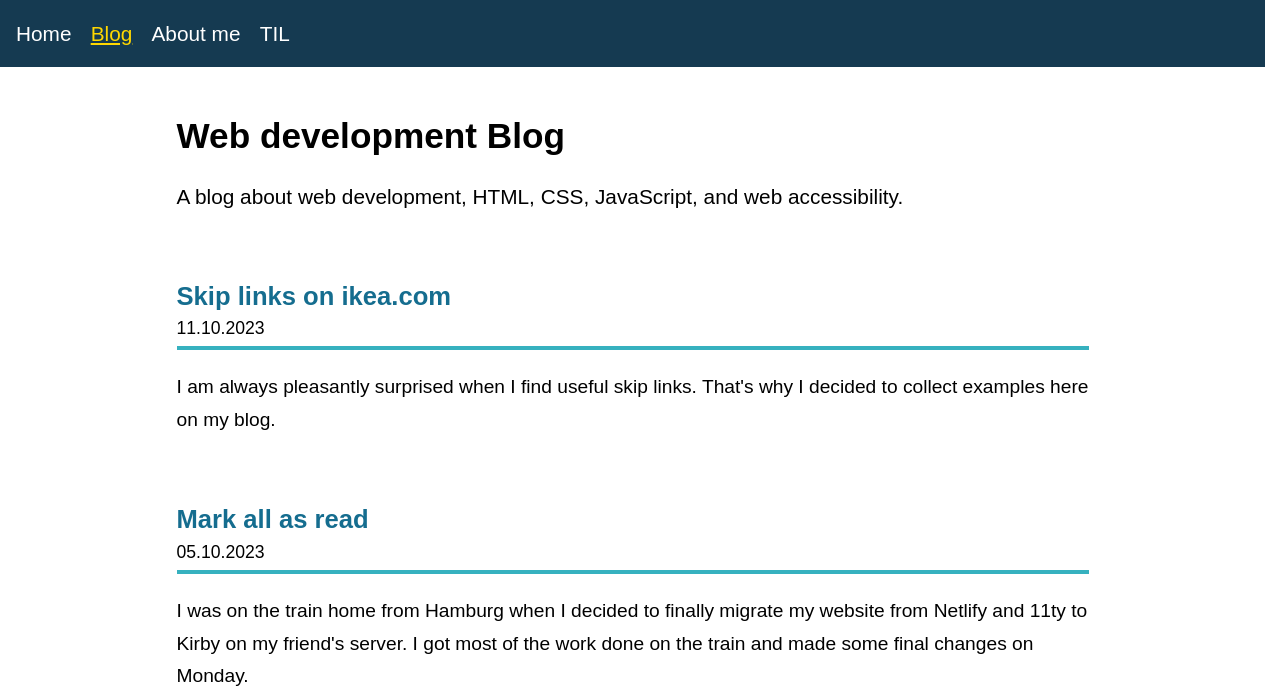What is the purpose of the 'Skip to content' link?
Look at the image and respond with a one-word or short phrase answer.

To skip navigation